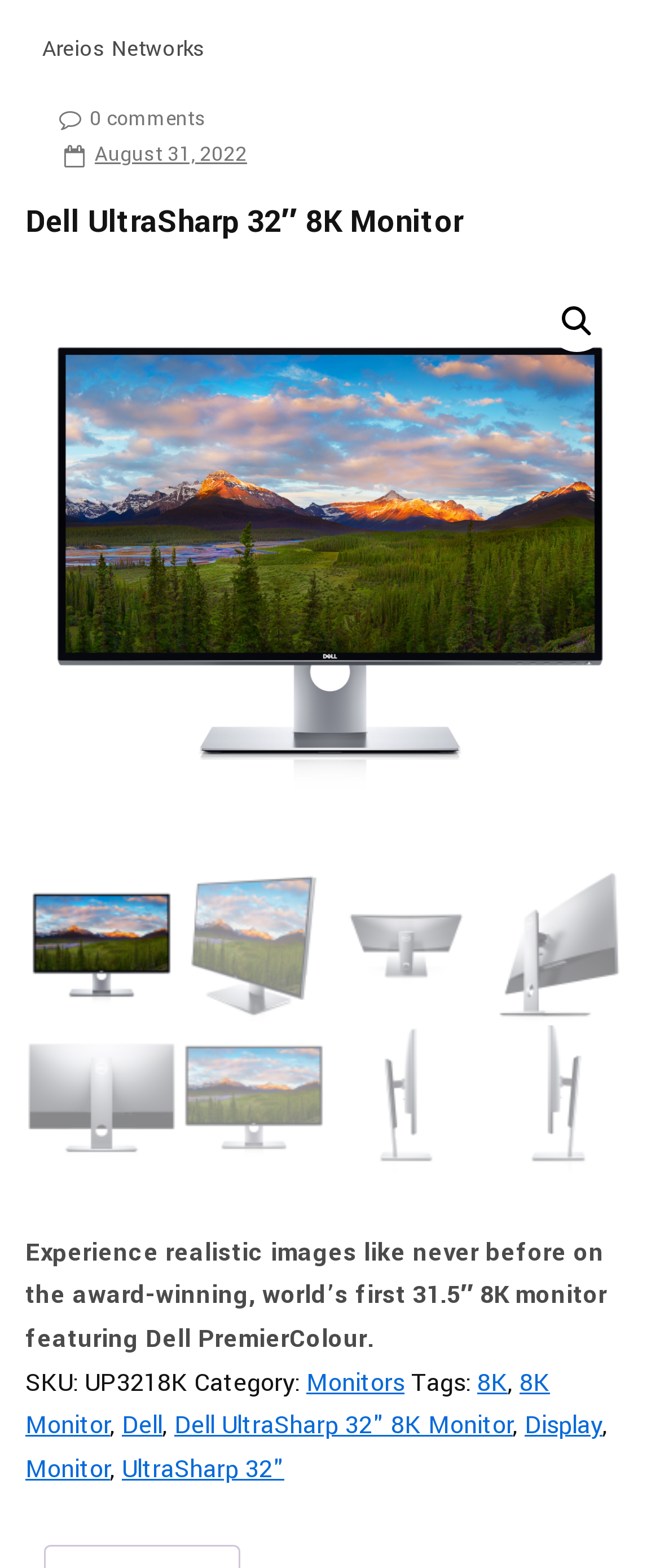Please predict the bounding box coordinates (top-left x, top-left y, bottom-right x, bottom-right y) for the UI element in the screenshot that fits the description: Display

[0.795, 0.898, 0.913, 0.921]